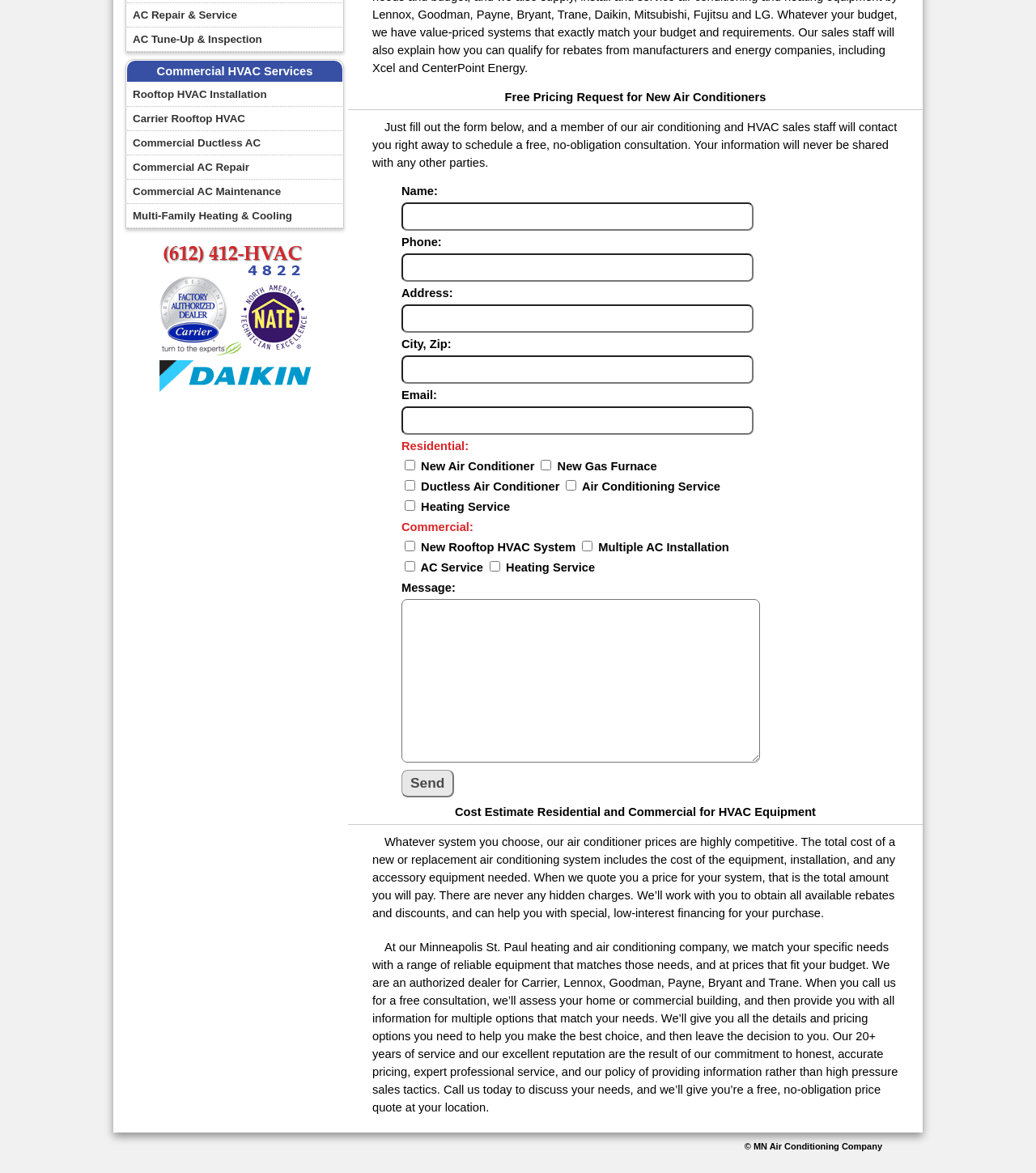Please determine the bounding box coordinates for the UI element described here. Use the format (top-left x, top-left y, bottom-right x, bottom-right y) with values bounded between 0 and 1: AC Tune-Up & Inspection

[0.123, 0.023, 0.33, 0.044]